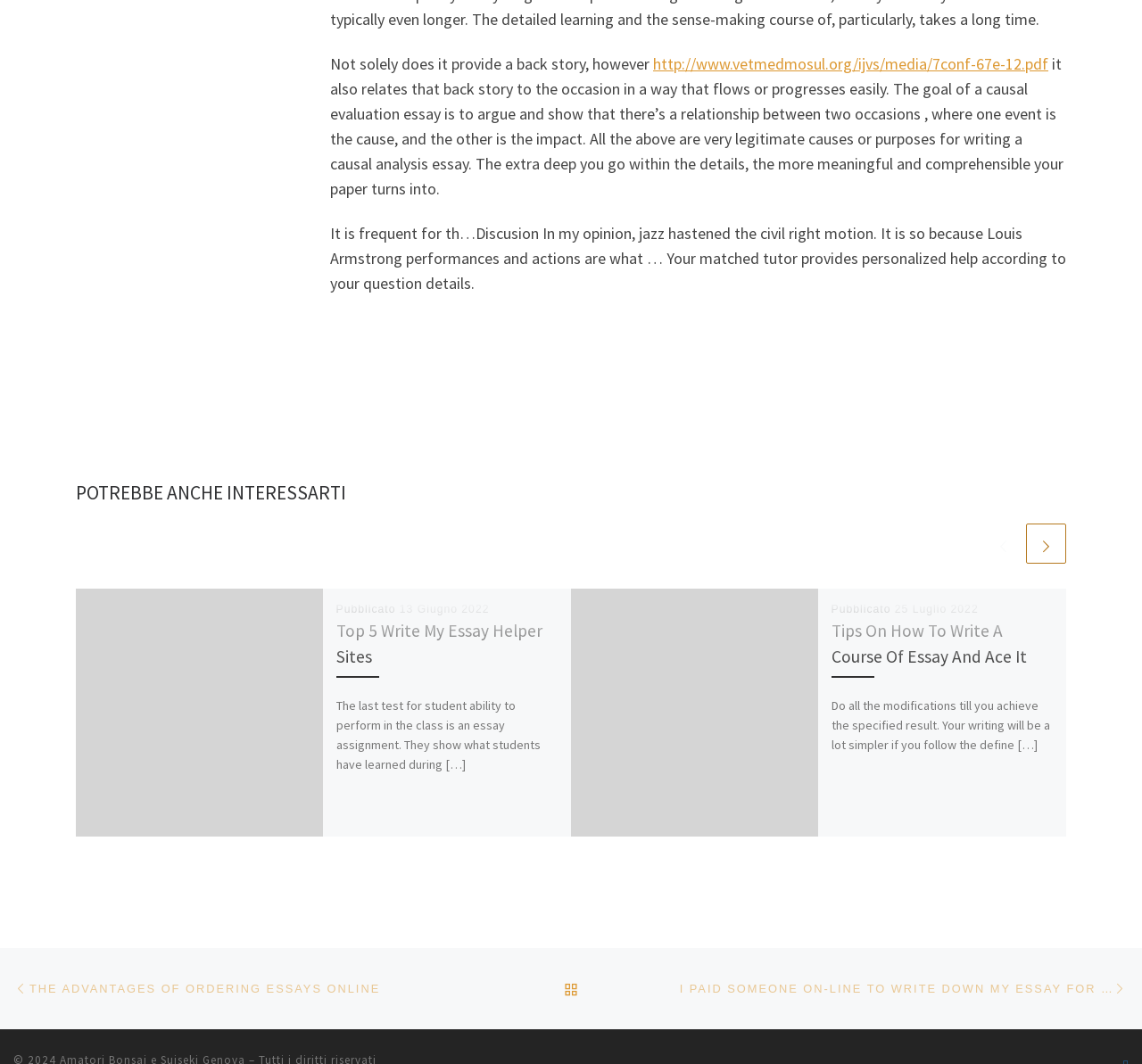Can you find the bounding box coordinates for the element that needs to be clicked to execute this instruction: "Click on the link to download the PDF file"? The coordinates should be given as four float numbers between 0 and 1, i.e., [left, top, right, bottom].

[0.572, 0.051, 0.918, 0.07]